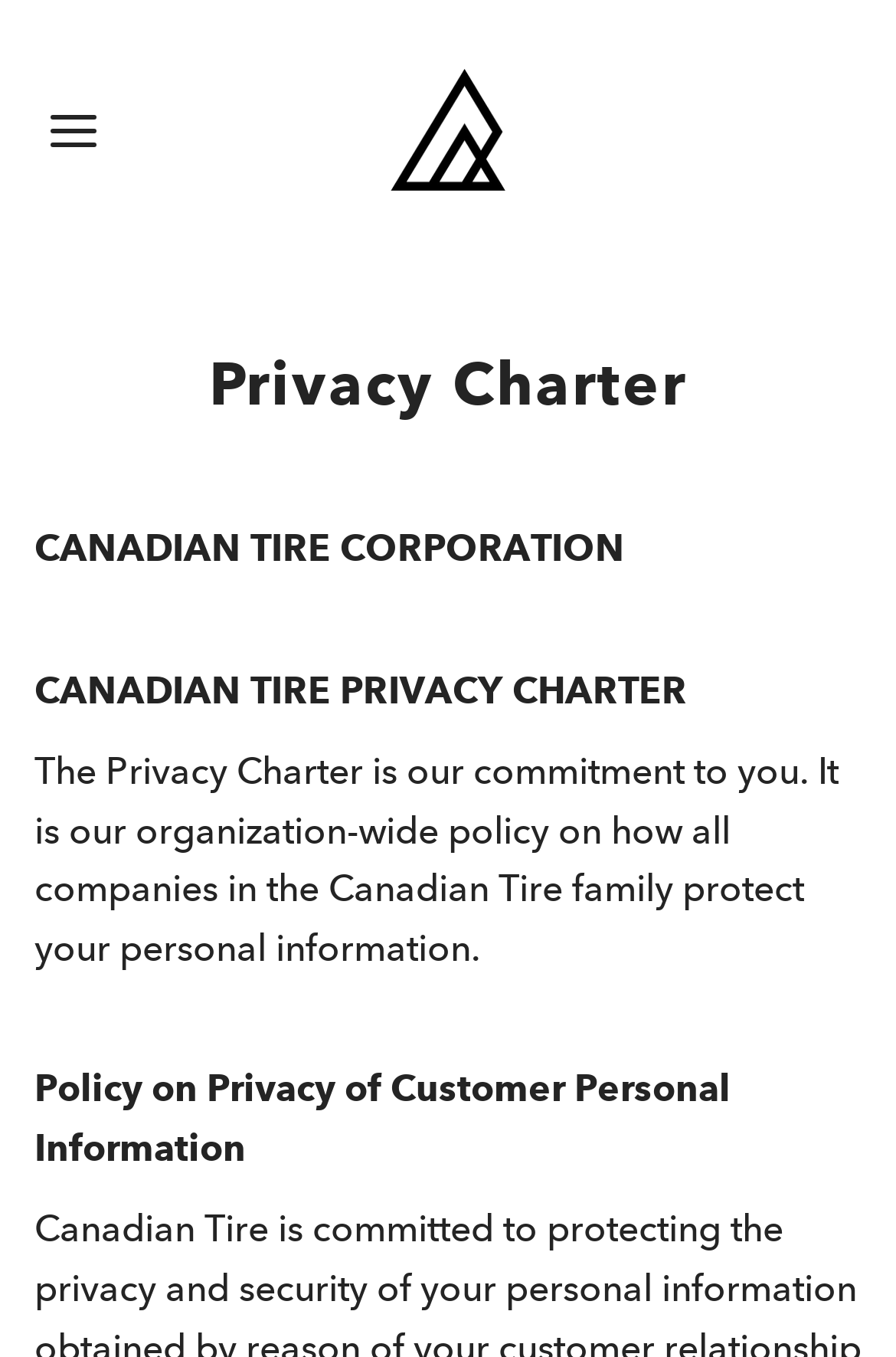What is the policy mentioned in the webpage?
Examine the screenshot and reply with a single word or phrase.

Policy on Privacy of Customer Personal Information